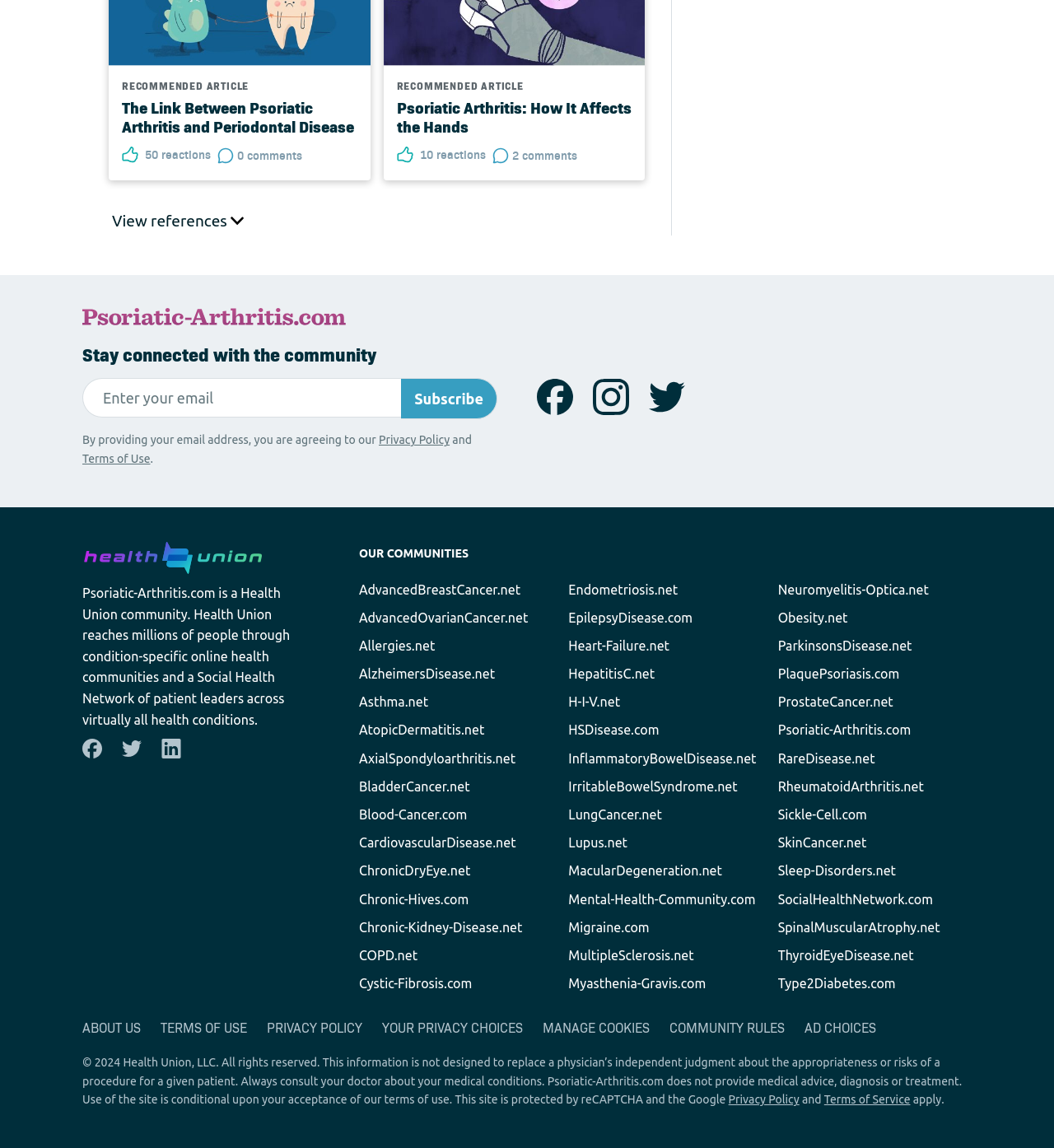How many reactions does the second recommended article have?
Respond with a short answer, either a single word or a phrase, based on the image.

10